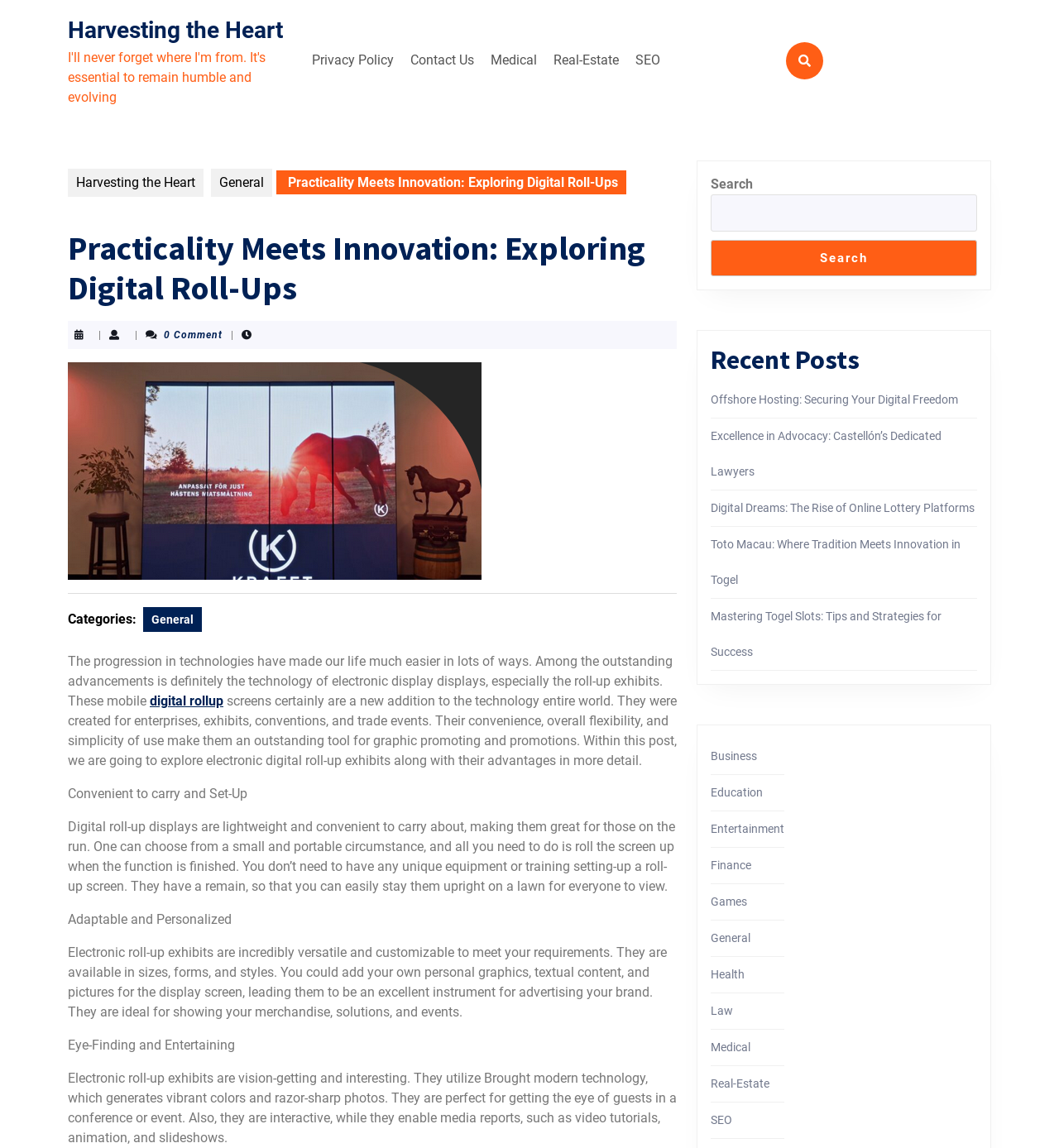Can you find the bounding box coordinates of the area I should click to execute the following instruction: "Read the 'Digital Roll-Ups' post"?

[0.064, 0.152, 0.584, 0.166]